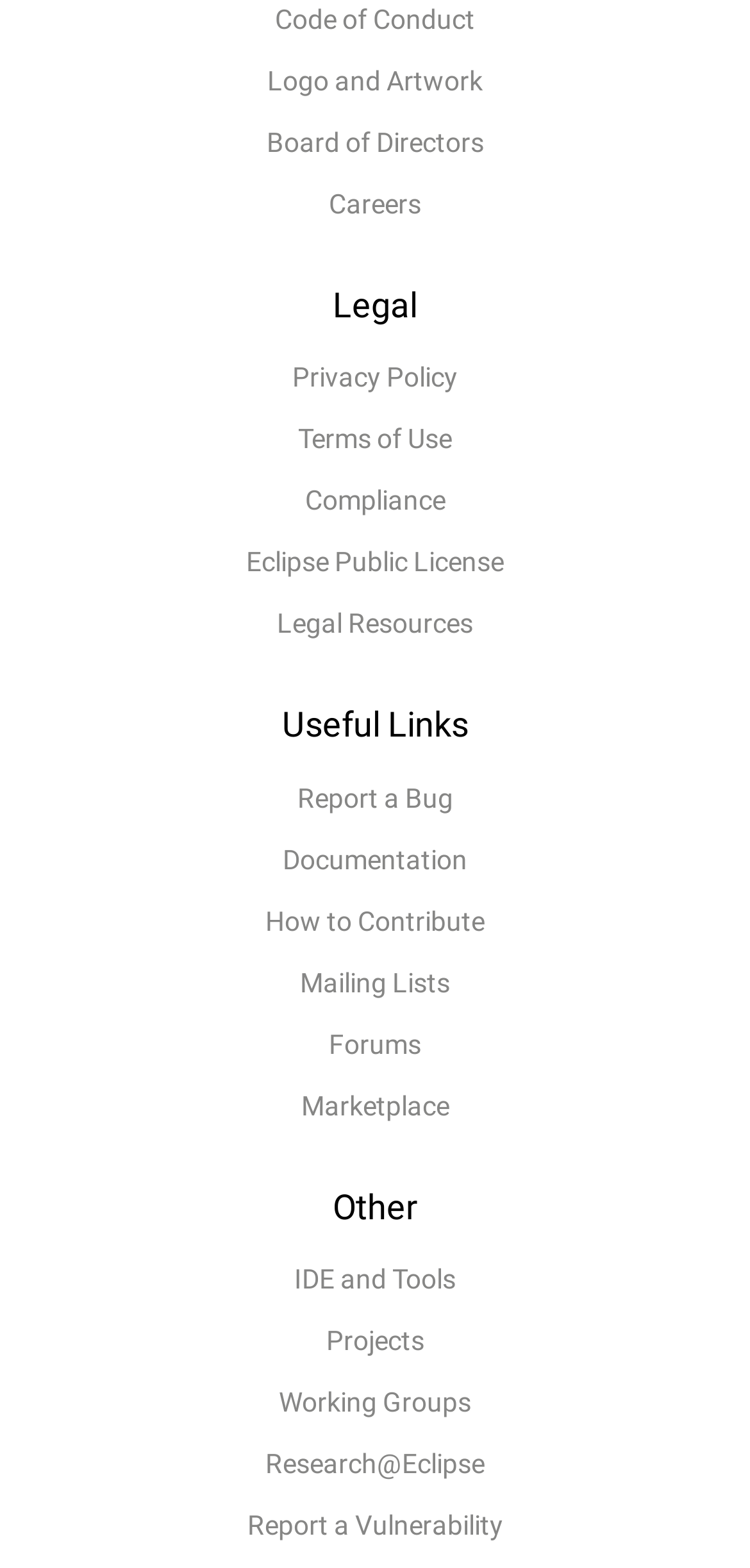How many links are under the 'Legal' heading?
Based on the screenshot, answer the question with a single word or phrase.

5